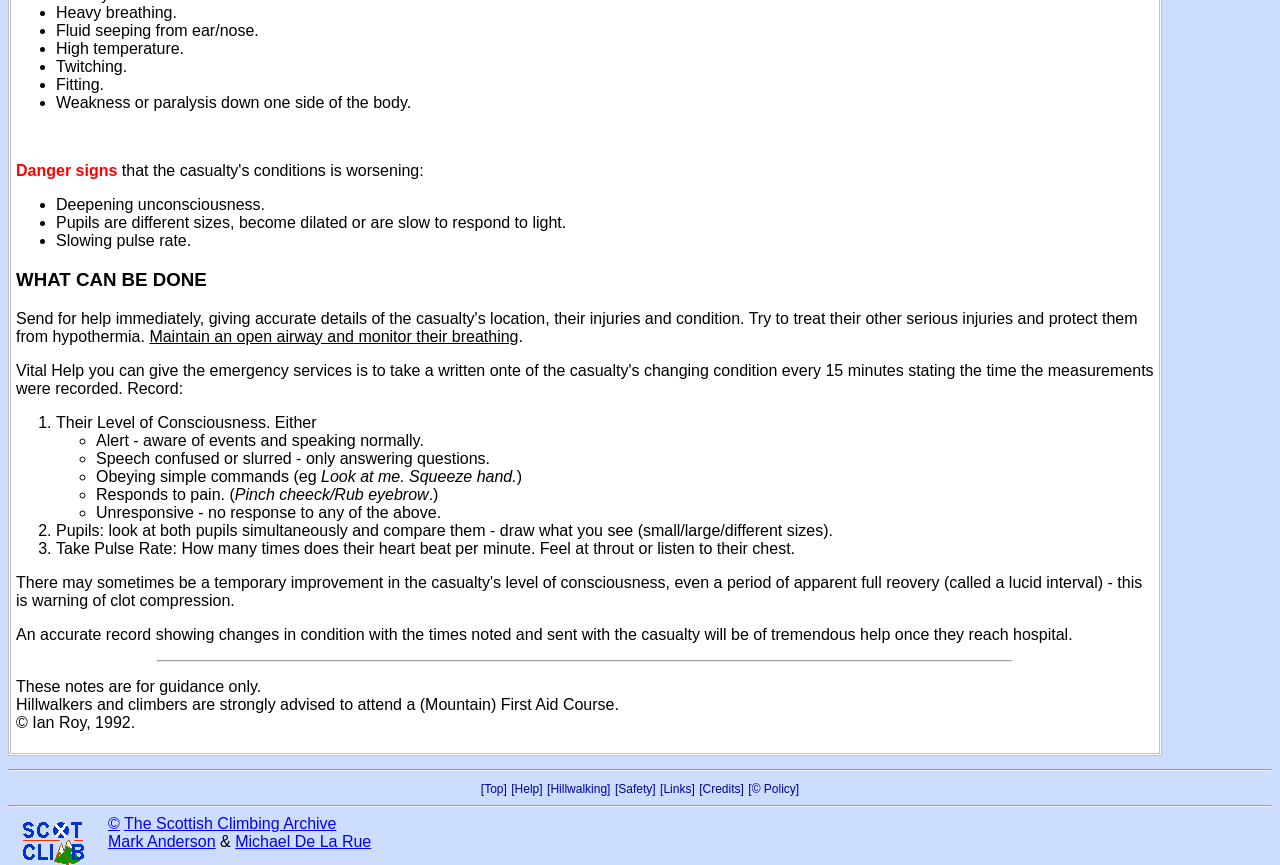Please identify the bounding box coordinates of the region to click in order to complete the given instruction: "Click the 'Links' link". The coordinates should be four float numbers between 0 and 1, i.e., [left, top, right, bottom].

[0.516, 0.903, 0.543, 0.92]